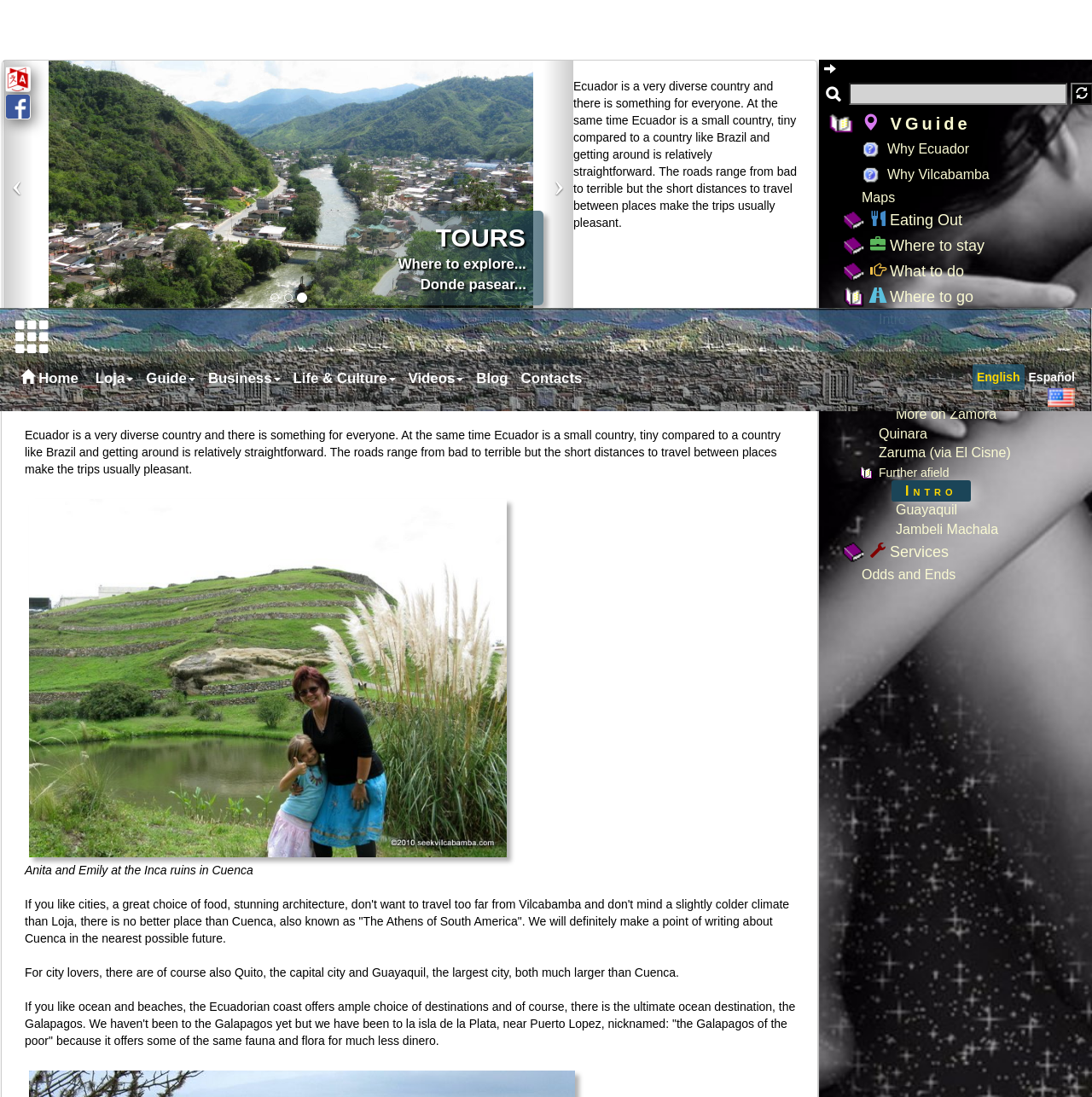Locate the bounding box coordinates of the area that needs to be clicked to fulfill the following instruction: "Click on the 'Blog' menu item". The coordinates should be in the format of four float numbers between 0 and 1, namely [left, top, right, bottom].

[0.465, 0.012, 0.505, 0.038]